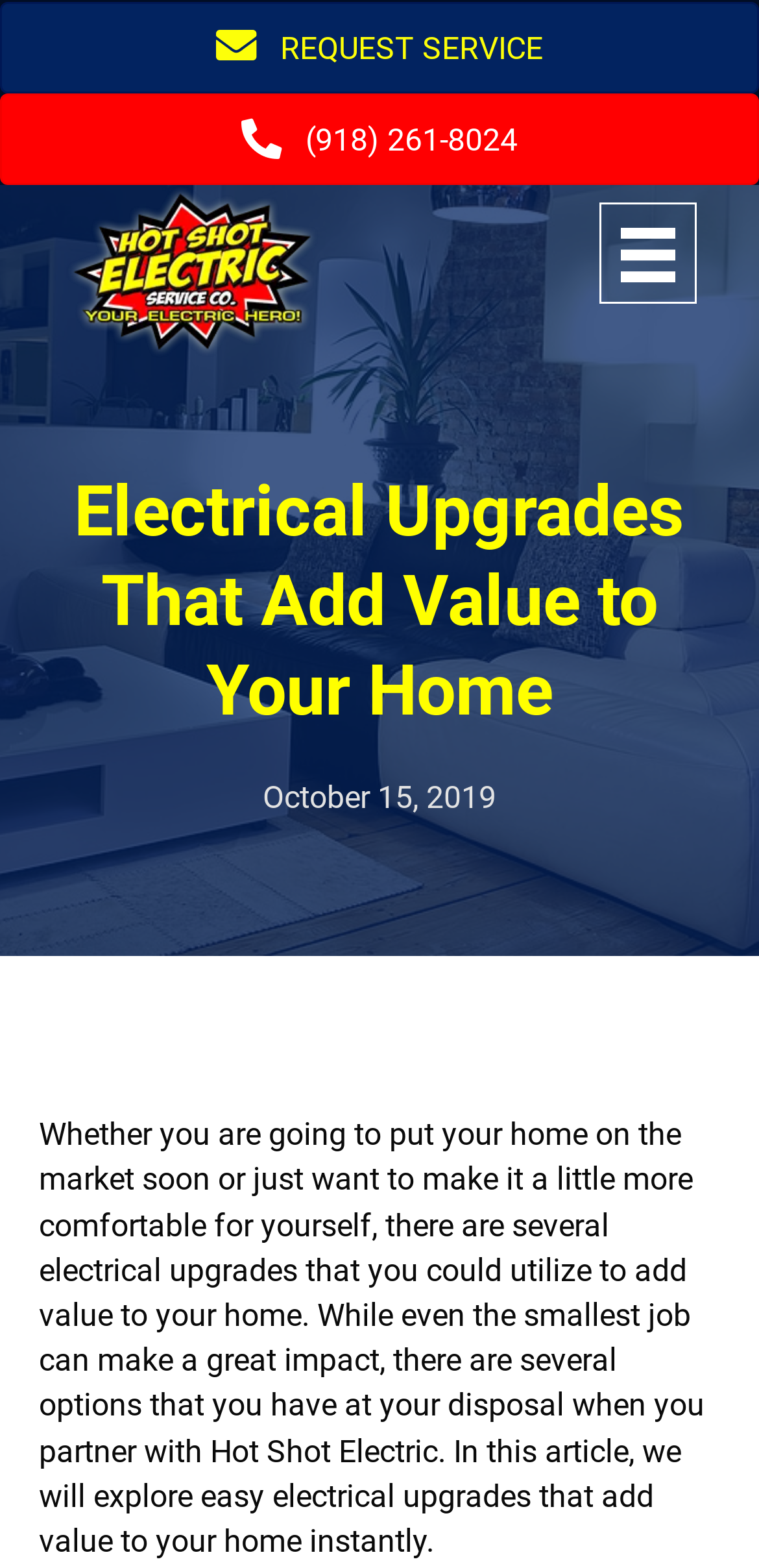What type of lighting is mentioned in the article?
Please answer the question with as much detail and depth as you can.

I found the mention of outdoor lighting by looking at the generic element 'Outdoor Lighting in Tulsa' which is a child element of the link 'Tulsa Electric Companies Near Me'.